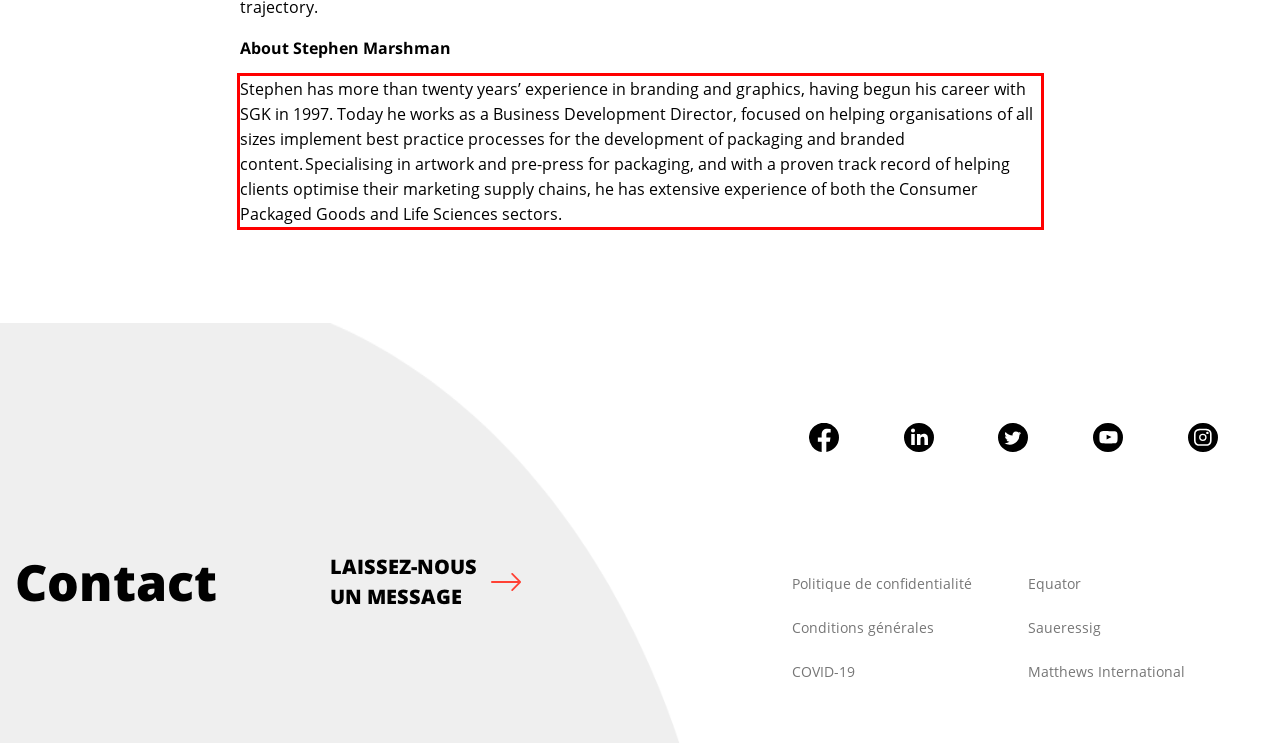Please analyze the screenshot of a webpage and extract the text content within the red bounding box using OCR.

Stephen has more than twenty years’ experience in branding and graphics, having begun his career with SGK in 1997. Today he works as a Business Development Director, focused on helping organisations of all sizes implement best practice processes for the development of packaging and branded content. Specialising in artwork and pre-press for packaging, and with a proven track record of helping clients optimise their marketing supply chains, he has extensive experience of both the Consumer Packaged Goods and Life Sciences sectors.